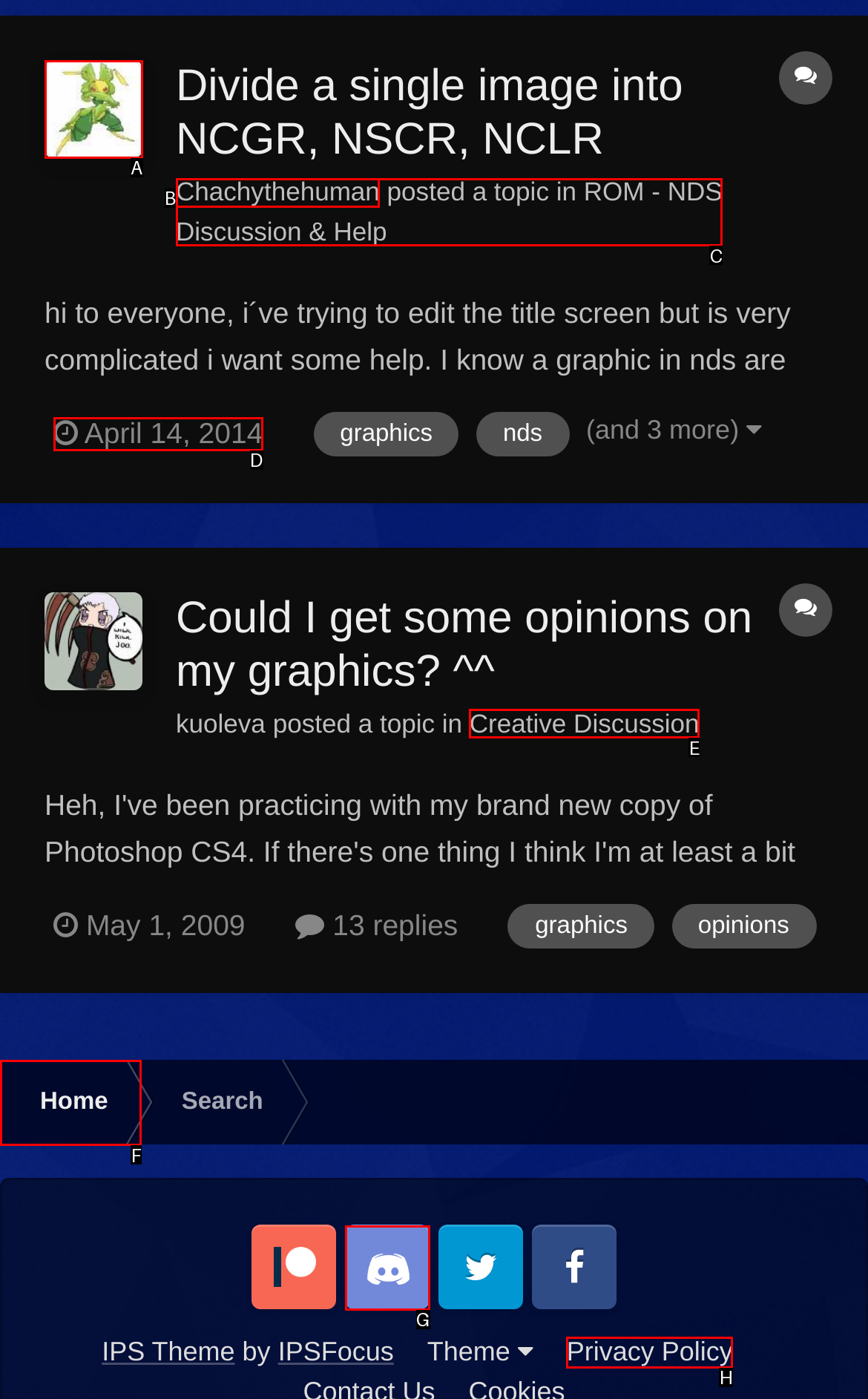Which option should be clicked to complete this task: Visit the 'Home' page
Reply with the letter of the correct choice from the given choices.

F